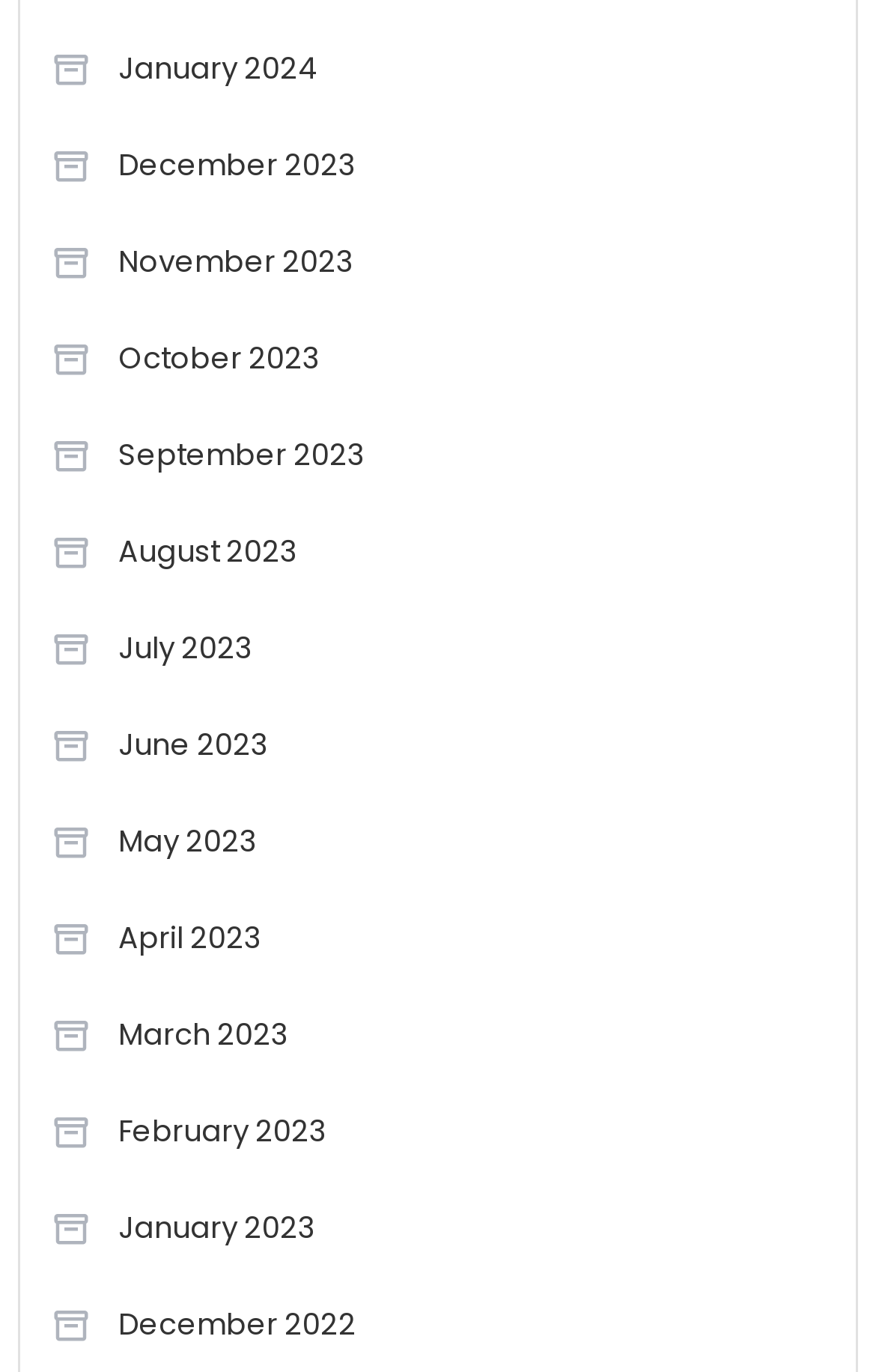What is the latest month listed?
Observe the image and answer the question with a one-word or short phrase response.

January 2024